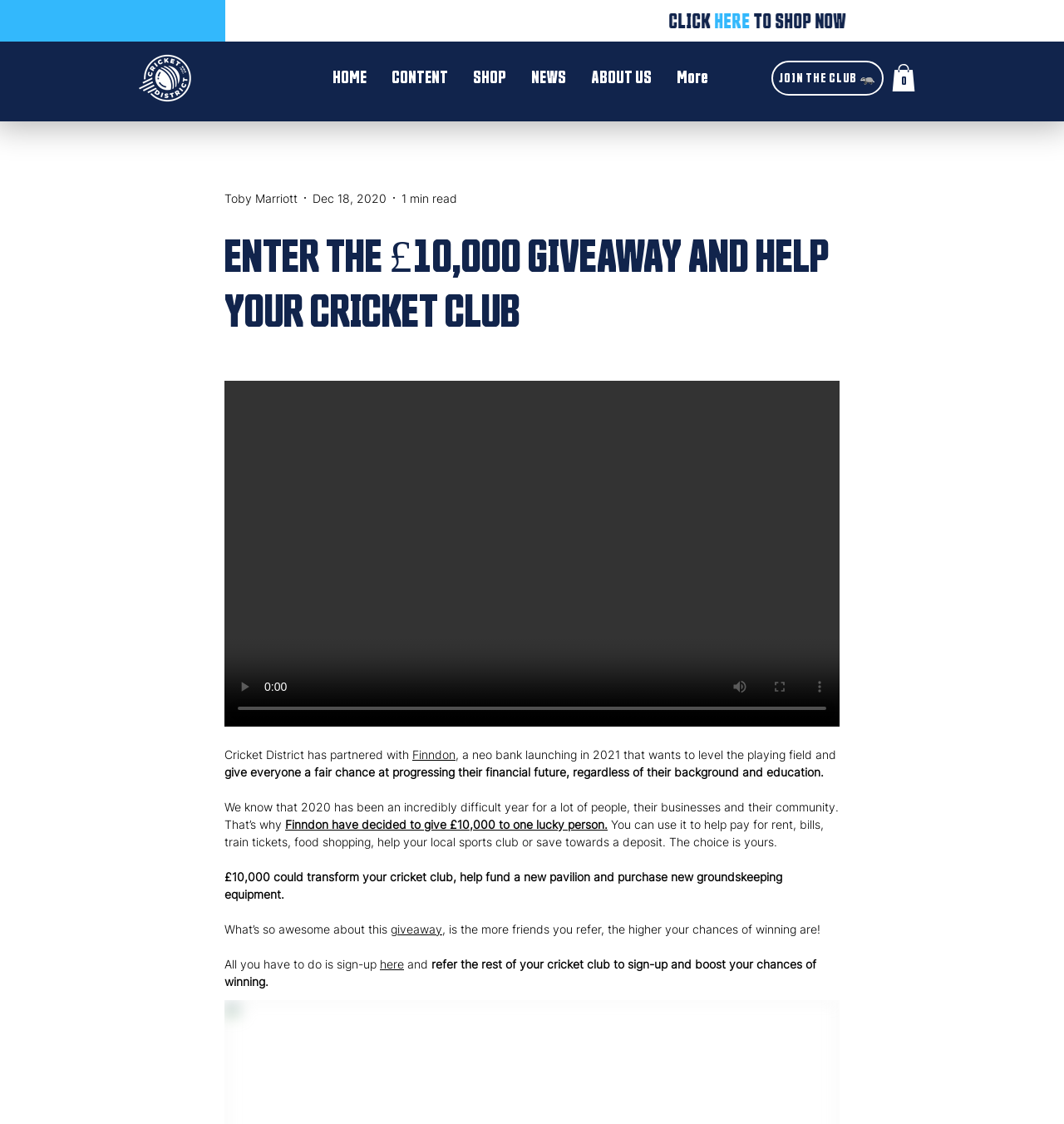Please identify the bounding box coordinates of the clickable area that will fulfill the following instruction: "Click the 'giveaway' link". The coordinates should be in the format of four float numbers between 0 and 1, i.e., [left, top, right, bottom].

[0.367, 0.821, 0.416, 0.833]